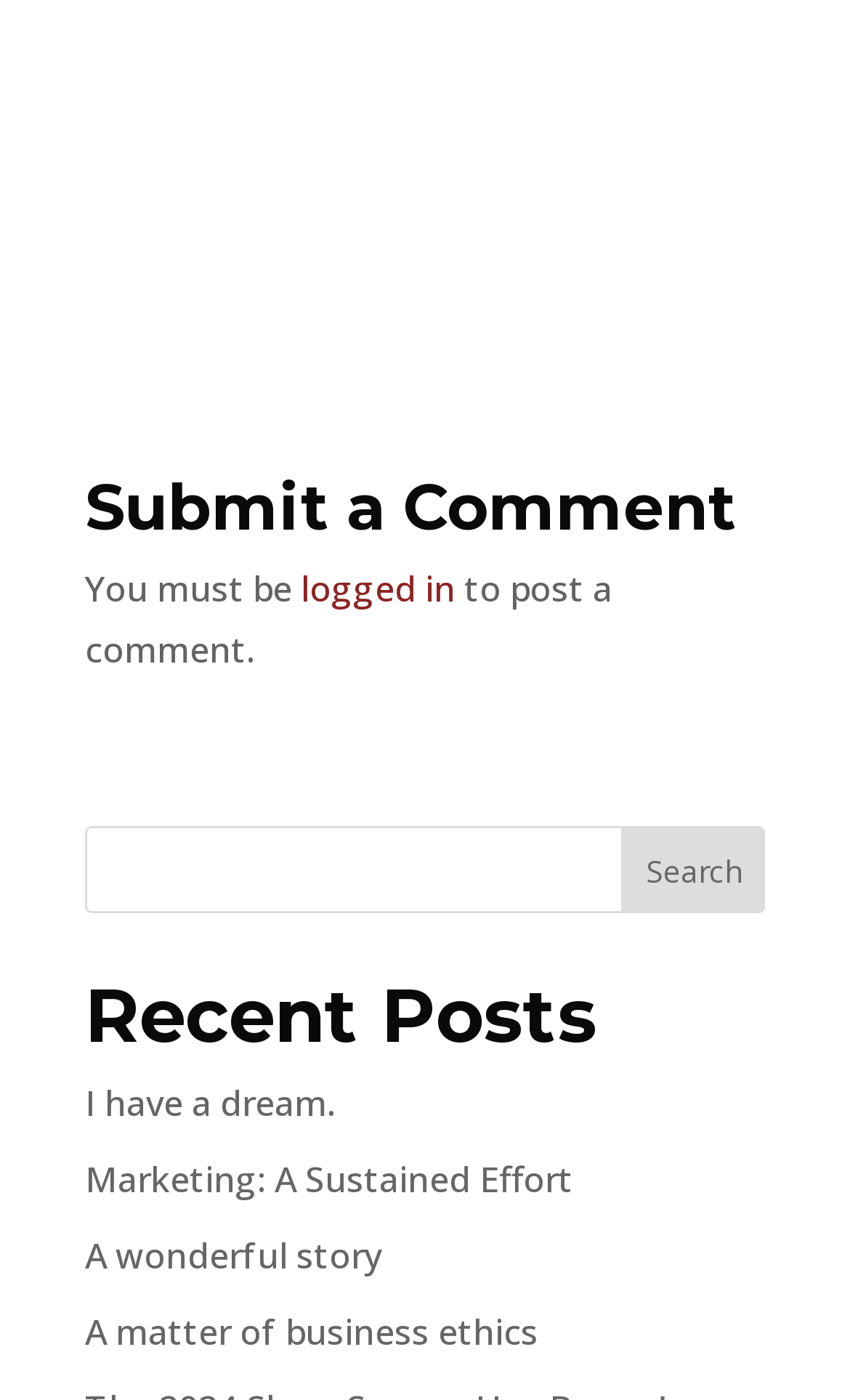Identify the bounding box coordinates for the UI element described as follows: "A matter of business ethics". Ensure the coordinates are four float numbers between 0 and 1, formatted as [left, top, right, bottom].

[0.1, 0.935, 0.633, 0.969]